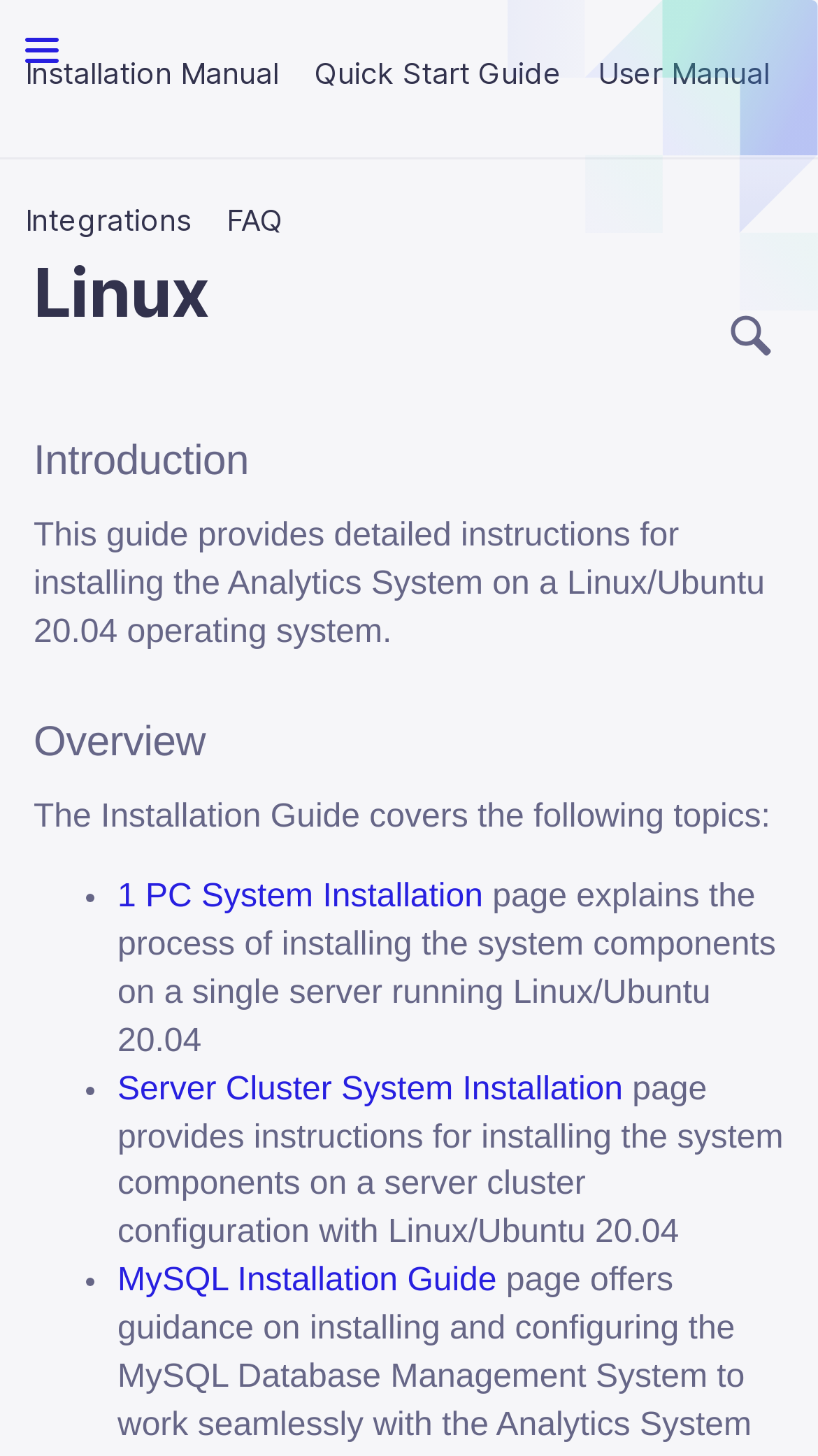Please provide the bounding box coordinates for the element that needs to be clicked to perform the instruction: "go to Installation Manual". The coordinates must consist of four float numbers between 0 and 1, formatted as [left, top, right, bottom].

[0.031, 0.0, 0.341, 0.101]